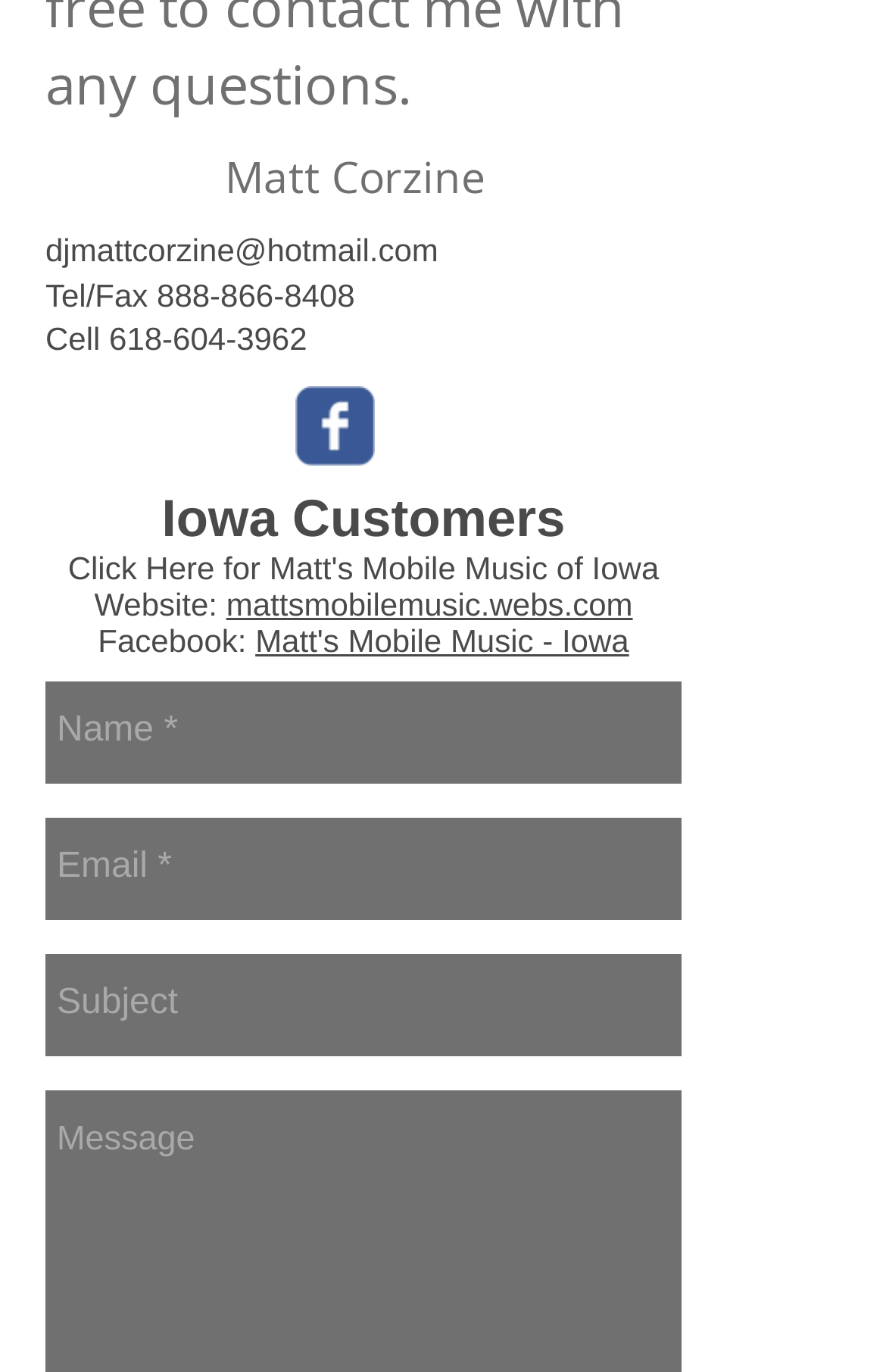Find the bounding box coordinates for the element described here: "aria-label="Email *" name="email" placeholder="Email *"".

[0.051, 0.596, 0.769, 0.67]